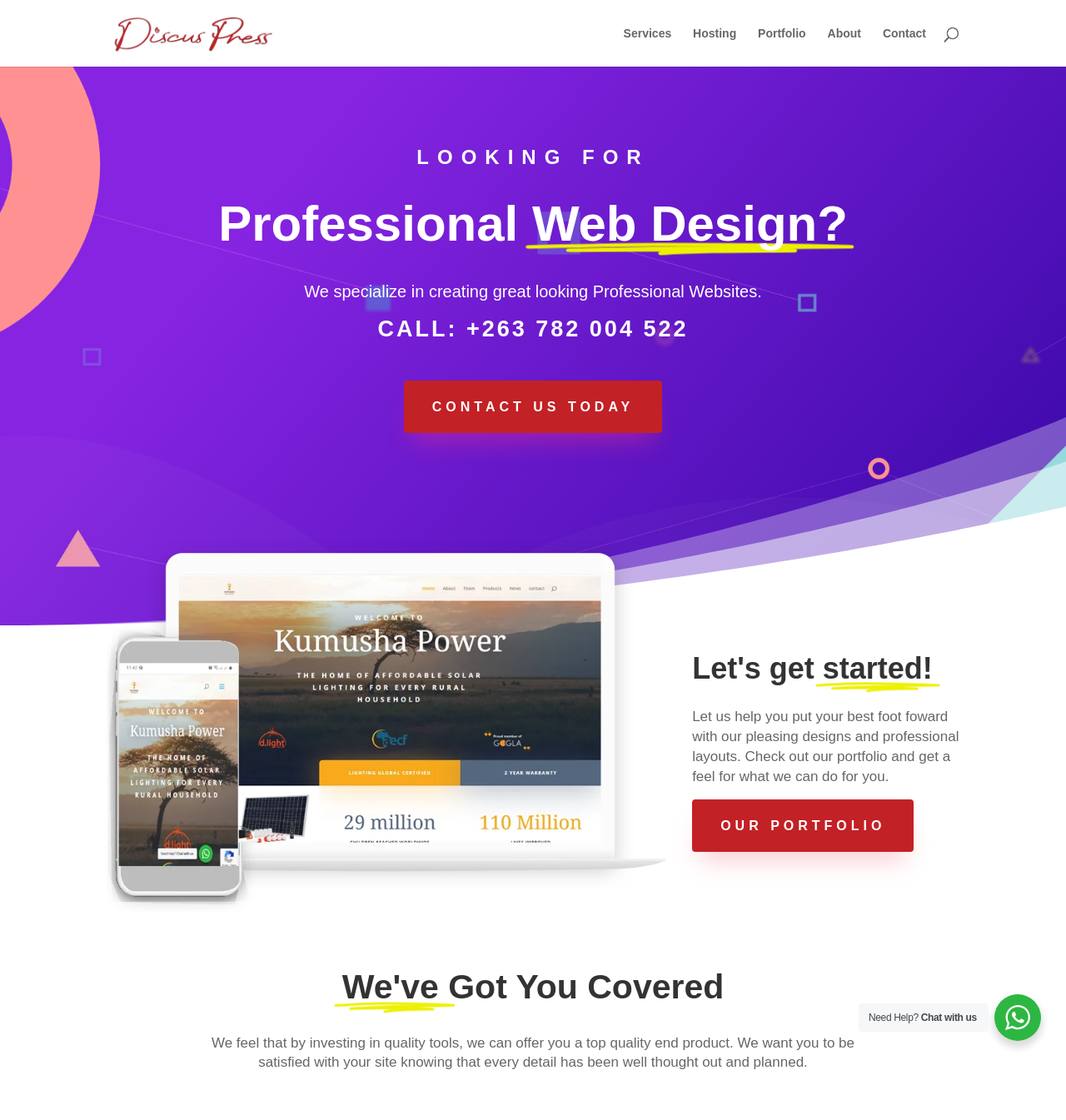Determine the bounding box coordinates of the element's region needed to click to follow the instruction: "go to Le Paton homepage". Provide these coordinates as four float numbers between 0 and 1, formatted as [left, top, right, bottom].

None